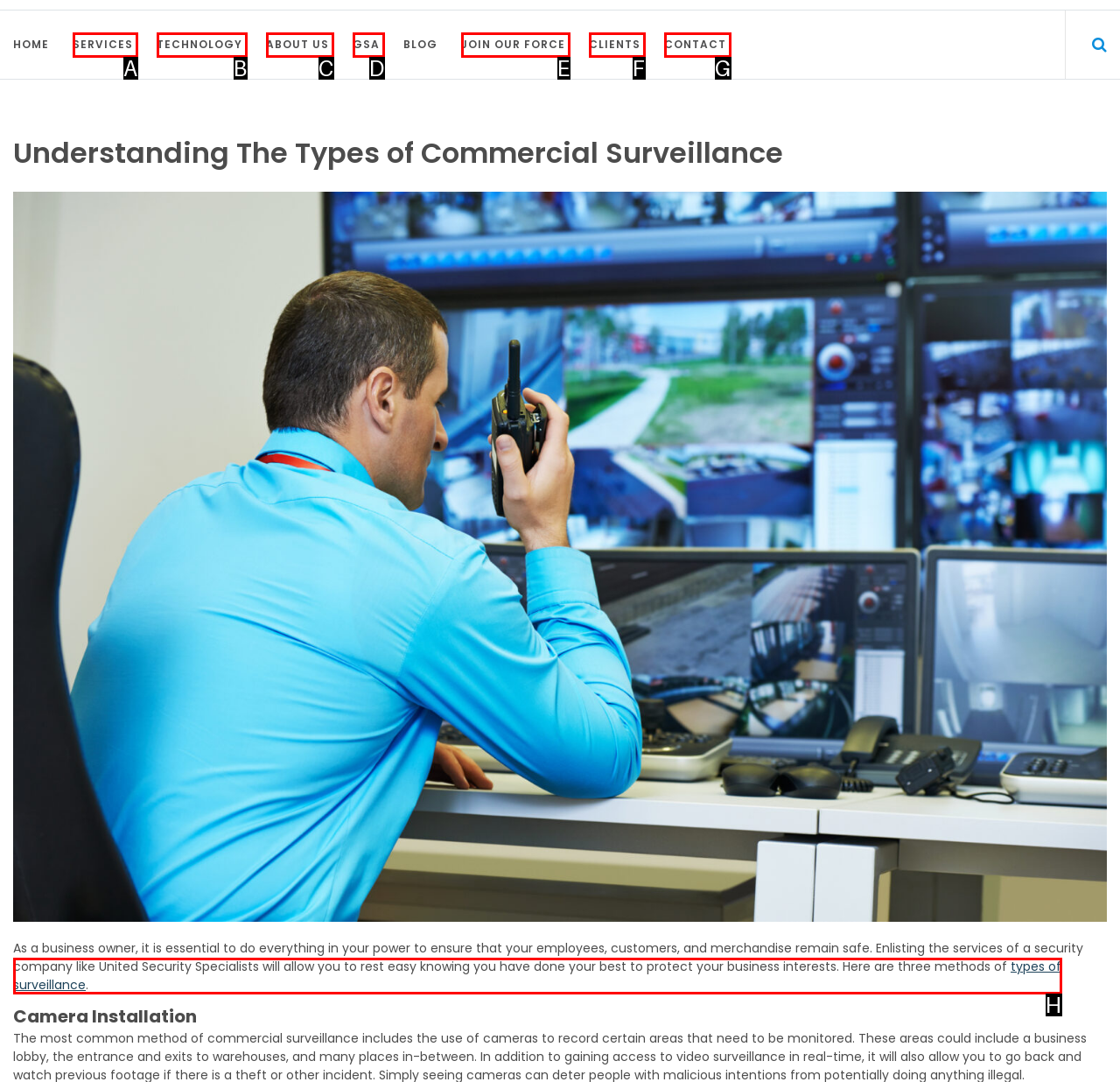Based on the given description: Join Our Force, determine which HTML element is the best match. Respond with the letter of the chosen option.

E